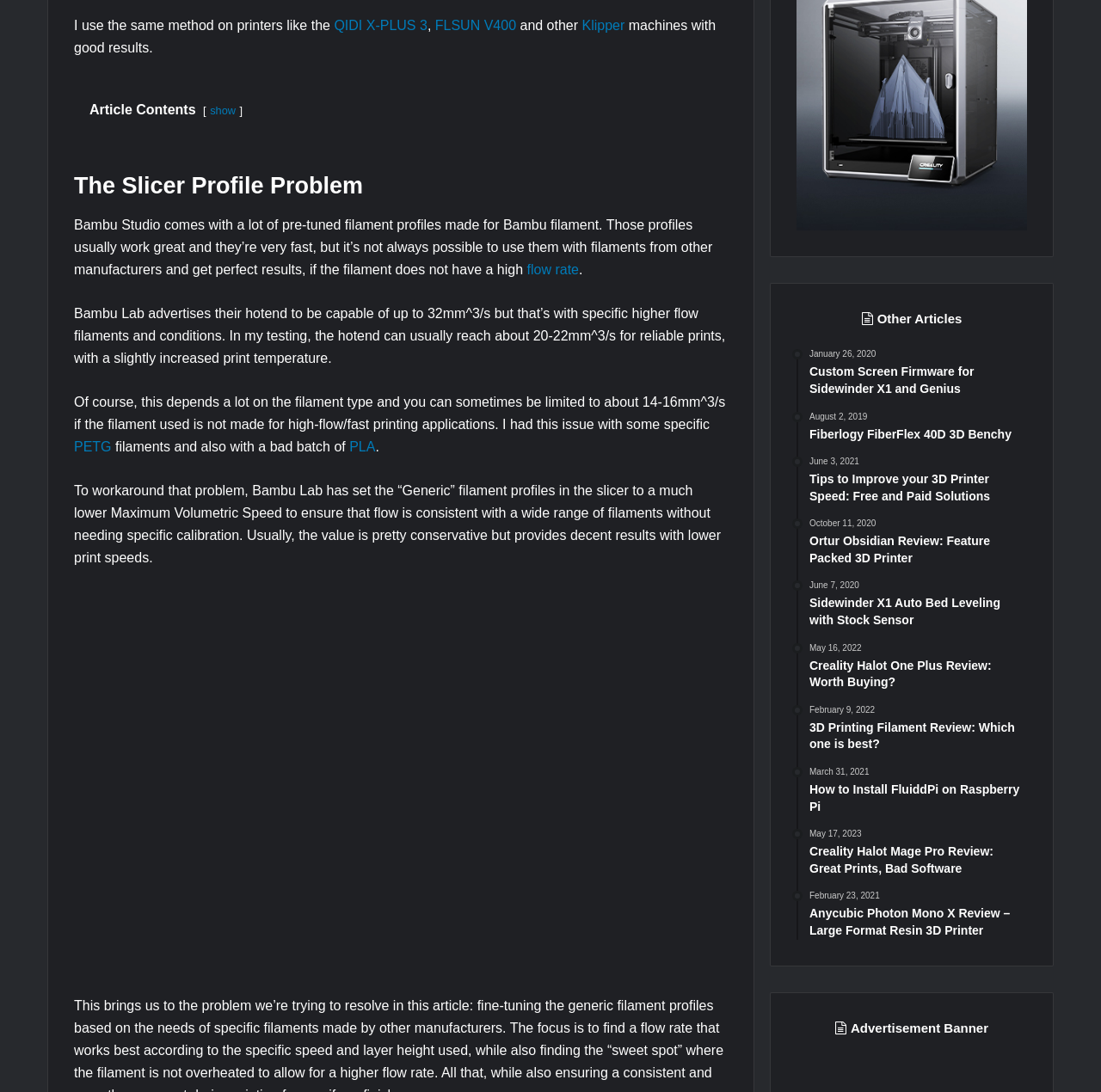Please identify the bounding box coordinates of the region to click in order to complete the task: "click on Back to top". The coordinates must be four float numbers between 0 and 1, specified as [left, top, right, bottom].

None